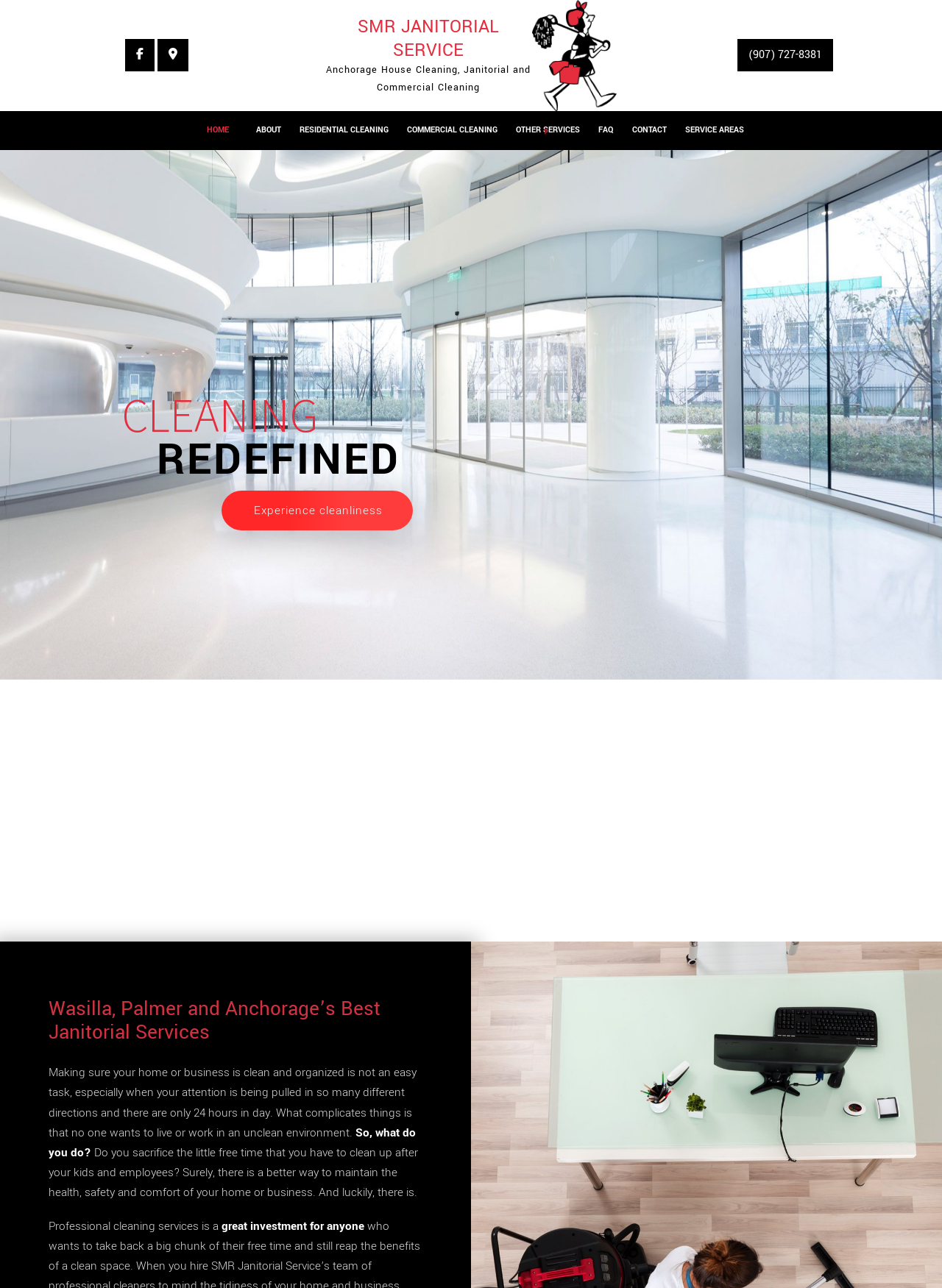Explain the contents of the webpage comprehensively.

The webpage is about SMR Janitorial Service, a company that specializes in house cleaning, janitorial, and commercial cleaning services in Wasilla, Palmer, and Anchorage. 

At the top left, there is a link to Google Maps, followed by a heading that displays the company name "SMR JANITORIAL SERVICE". Below the company name, there is a static text that reads "Anchorage House Cleaning, Janitorial and Commercial Cleaning". 

On the top right, there is a phone number "(907) 727-8381" displayed as a link. 

Below the company name, there is a navigation menu with links to different pages, including "HOME", "ABOUT", "RESIDENTIAL CLEANING", "COMMERCIAL CLEANING", "OTHER SERVICES", "FAQ", "CONTACT", and "SERVICE AREAS". 

The "OTHER SERVICES" link is followed by a list of sub-links, including "CONSTRUCTION CLEANING", "GREEN CLEANING", "MEDICAL OFFICE CLEANING", "OFFICE BUILDING CLEANING", "POST CONSTRUCTION CLEANING", "SCHEDULED CLEANING SERVICES", and "SPRING CLEANING". 

On the left side of the page, there is a large image that takes up most of the vertical space, with a heading that reads "Wasilla, Palmer and Anchorage’s Best Janitorial Services". Below the image, there are several paragraphs of text that describe the importance of maintaining a clean and organized home or business, and how professional cleaning services can be a great investment.